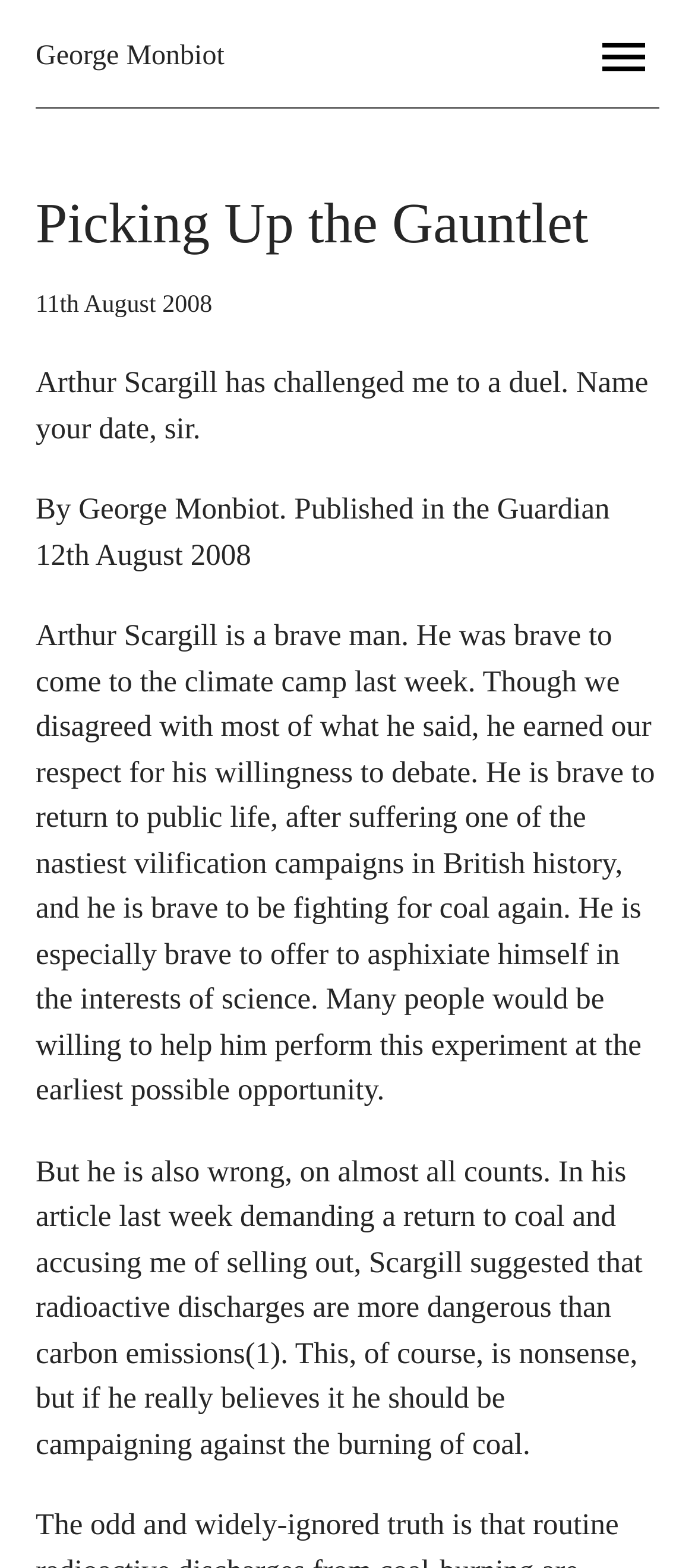Who is the author of the article?
Please give a detailed and elaborate explanation in response to the question.

The author of the article is mentioned in the text 'By George Monbiot. Published in the Guardian 12th August 2008' which is located below the heading 'Picking Up the Gauntlet'.